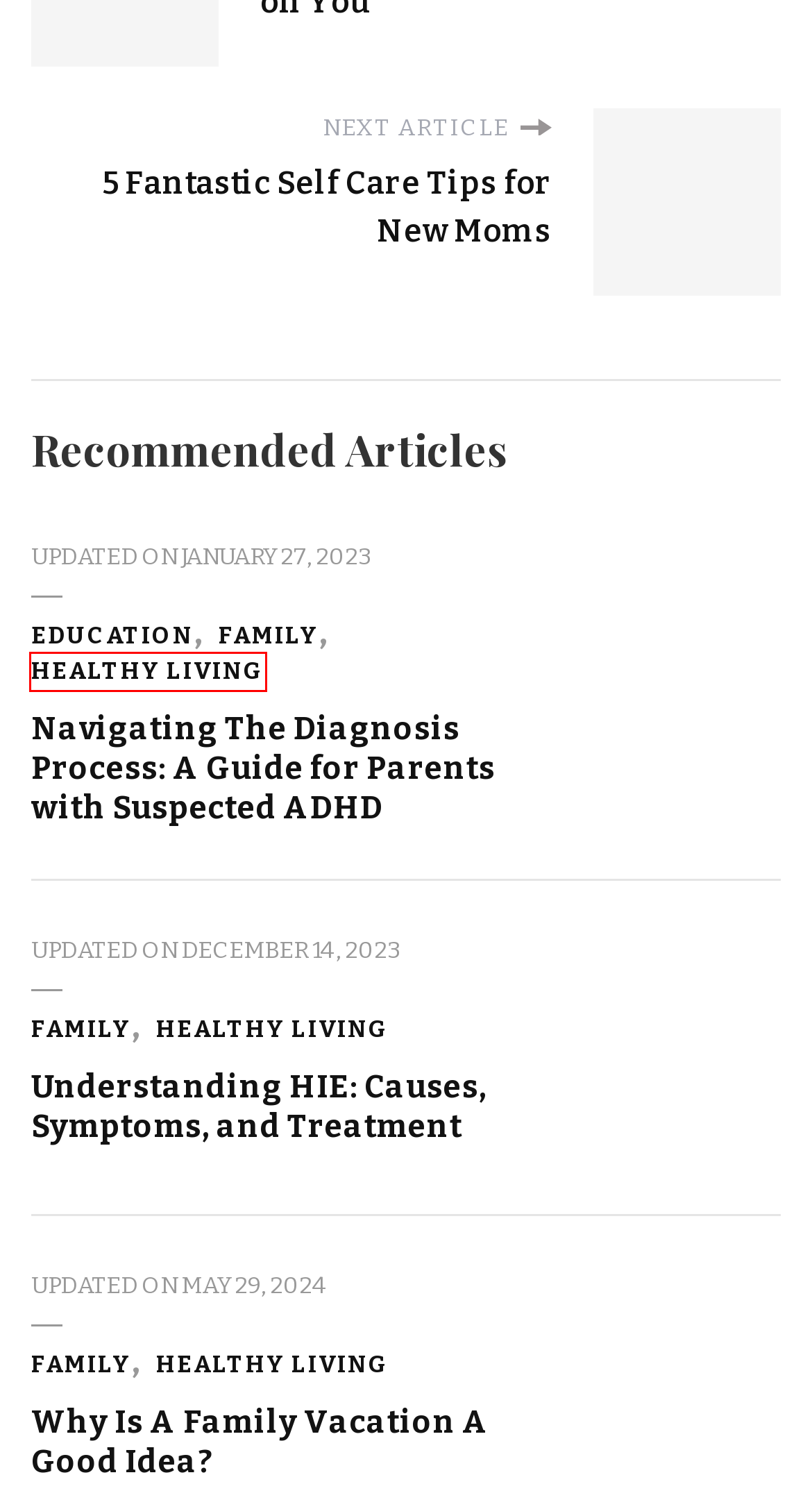A screenshot of a webpage is given, marked with a red bounding box around a UI element. Please select the most appropriate webpage description that fits the new page after clicking the highlighted element. Here are the candidates:
A. 5 Fantastic Self Care Tips for New Moms - Healthy Child
B. Understanding HIE: Causes, Symptoms, and Treatment - Healthy Child
C. 4 Tell-Tale Signs She’s Cheating on You - Healthy Child
D. Healthy Living Archives - Healthy Child
E. Education Archives - Healthy Child
F. Why Is A Family Vacation A Good Idea? - Healthy Child
G. Navigating The Diagnosis Process: A Guide for Parents with Suspected ADHD - Healthy Child
H. Blog Tool, Publishing Platform, and CMS – WordPress.org

D